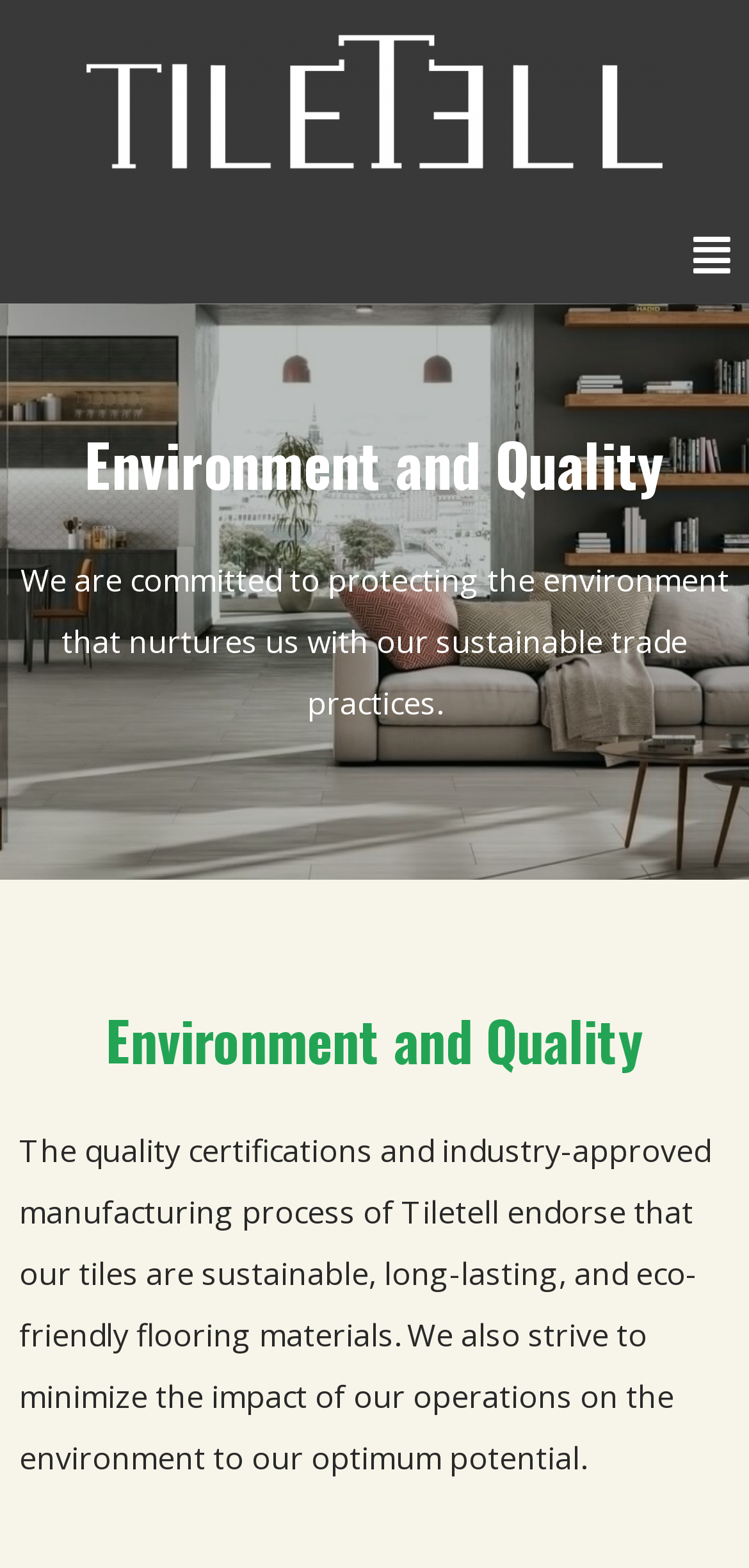Generate a detailed explanation of the webpage's features and information.

The webpage is about Environment and Quality, with a prominent TileTell Logo at the top center of the page. Below the logo, there is a main menu button on the top left, accompanied by a generic icon. 

The page has two headings, both titled "Environment and Quality", one located at the top and the other in the middle of the page. 

Below the first heading, there is a paragraph of text that explains TileTell's commitment to protecting the environment through sustainable trade practices. 

The second heading is followed by a longer paragraph that describes the quality certifications and manufacturing process of TileTell, emphasizing the sustainability, longevity, and eco-friendliness of their tiles. This paragraph also mentions the company's efforts to minimize their environmental impact.